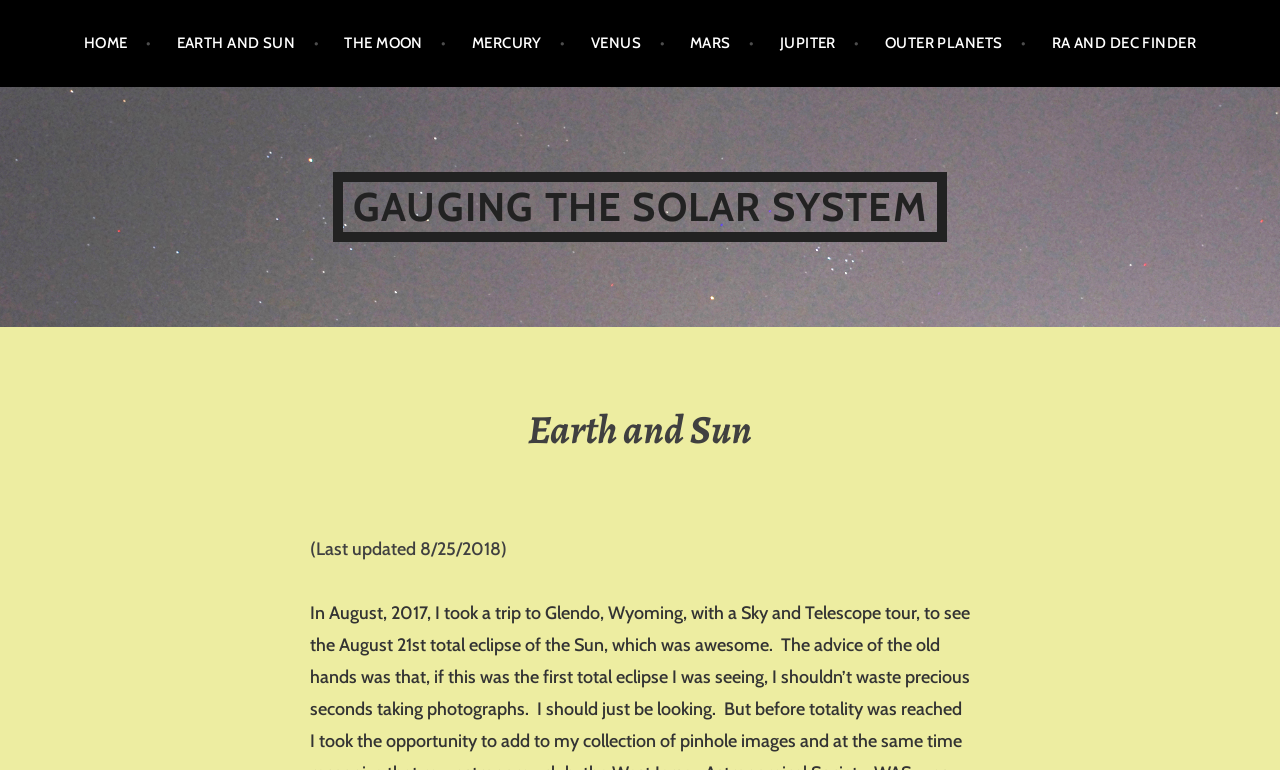Based on the image, please elaborate on the answer to the following question:
What is the name of the website?

I determined the name of the website by looking at the root element 'Earth and Sun – Gauging the Solar System' and the heading 'GAUGING THE SOLAR SYSTEM' which suggests that the website is about the solar system and its components, with a focus on the Earth and Sun.